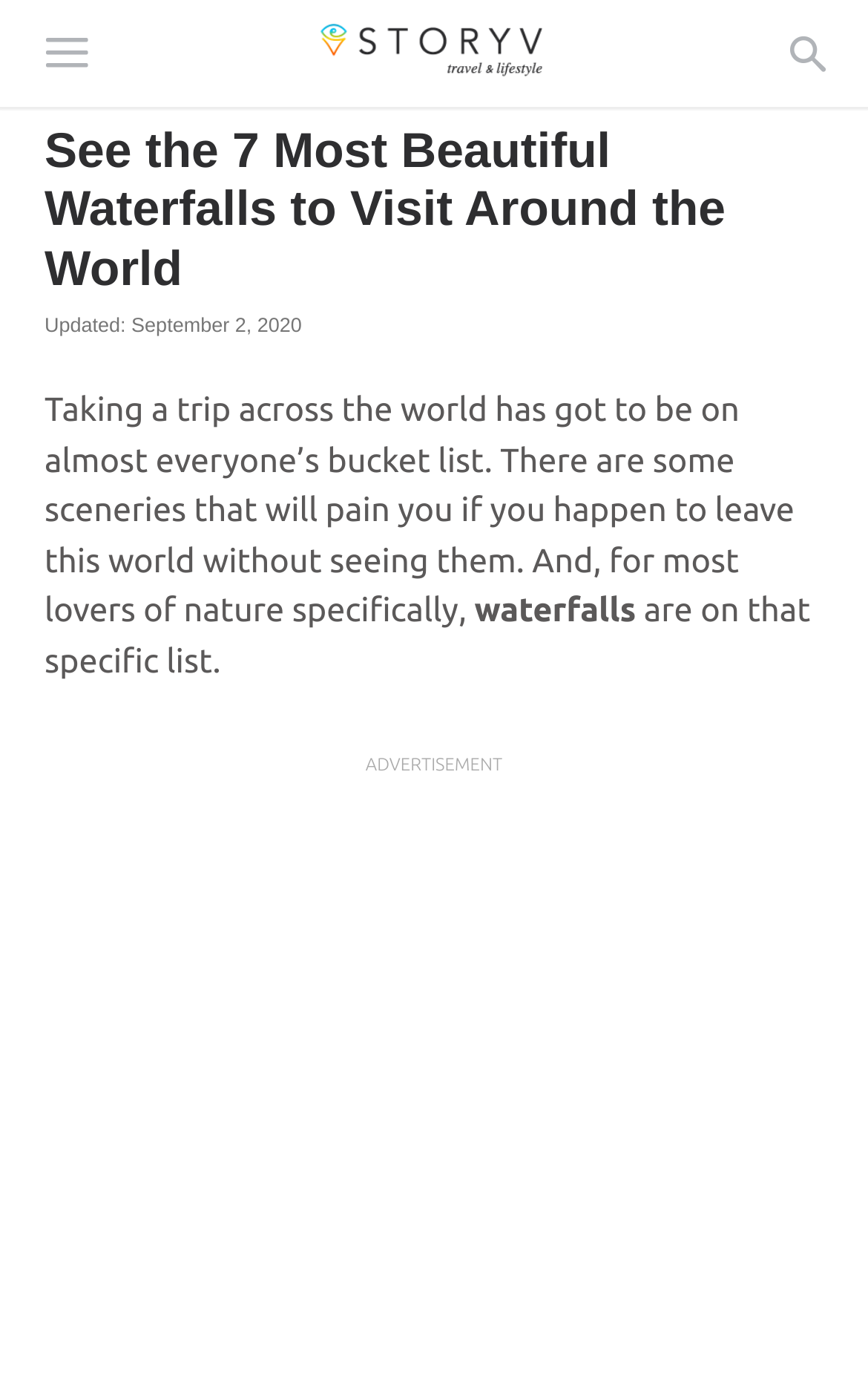Generate a detailed explanation of the webpage's features and information.

The webpage is about traveling and exploring the world's most beautiful waterfalls. At the top left corner, there is a button labeled "Menu". Next to it, on the top center, is an image representing "StoryV Travel & Lifestyle". On the top right corner, there is a link labeled "Search". 

Below the top section, there is a header area that spans almost the entire width of the page. It contains a heading that reads "See the 7 Most Beautiful Waterfalls to Visit Around the World". Below the heading, there is a text "Updated:" followed by a time stamp "September 2, 2020". 

The main content of the page starts with a paragraph that describes the importance of traveling and seeing the world's natural wonders, specifically waterfalls. The text is divided into three sections, with the word "waterfalls" highlighted in the middle section. 

Below the main content, there is an advertisement section labeled "ADVERTISEMENT" that takes up about a quarter of the page width.